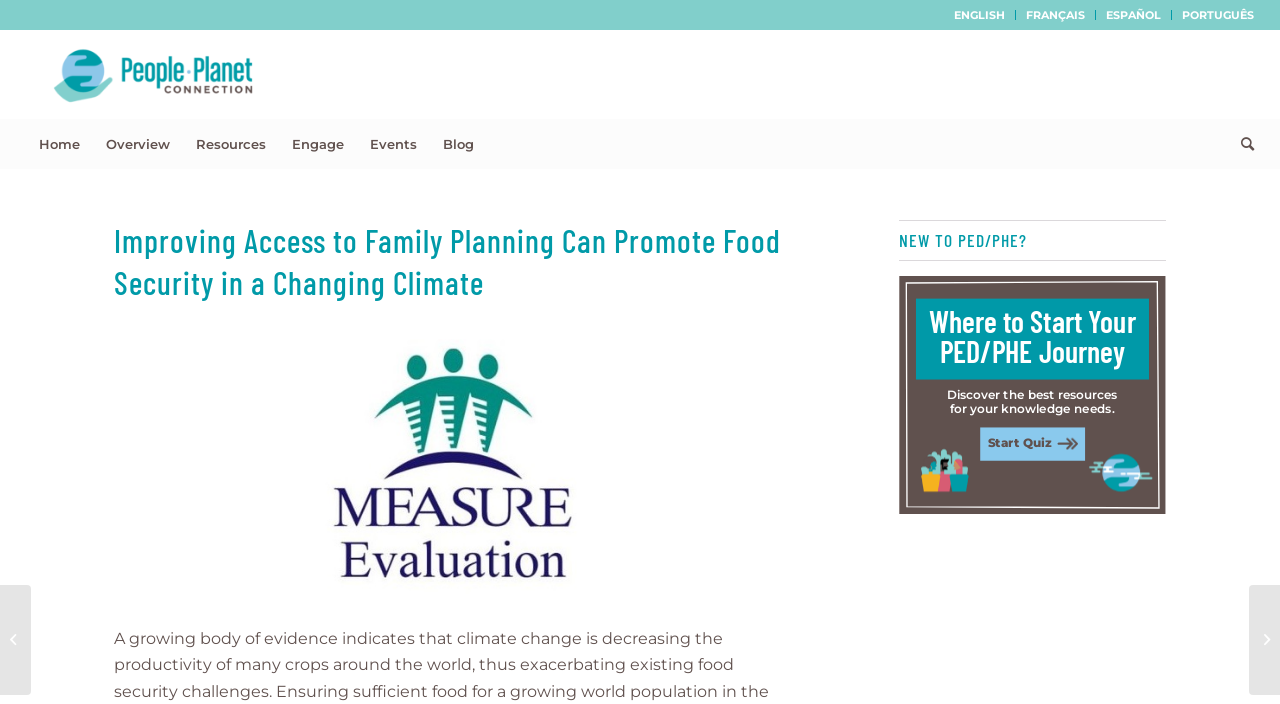Find the bounding box coordinates for the area you need to click to carry out the instruction: "Take the PHE/PED Quiz". The coordinates should be four float numbers between 0 and 1, indicated as [left, top, right, bottom].

[0.703, 0.393, 0.911, 0.731]